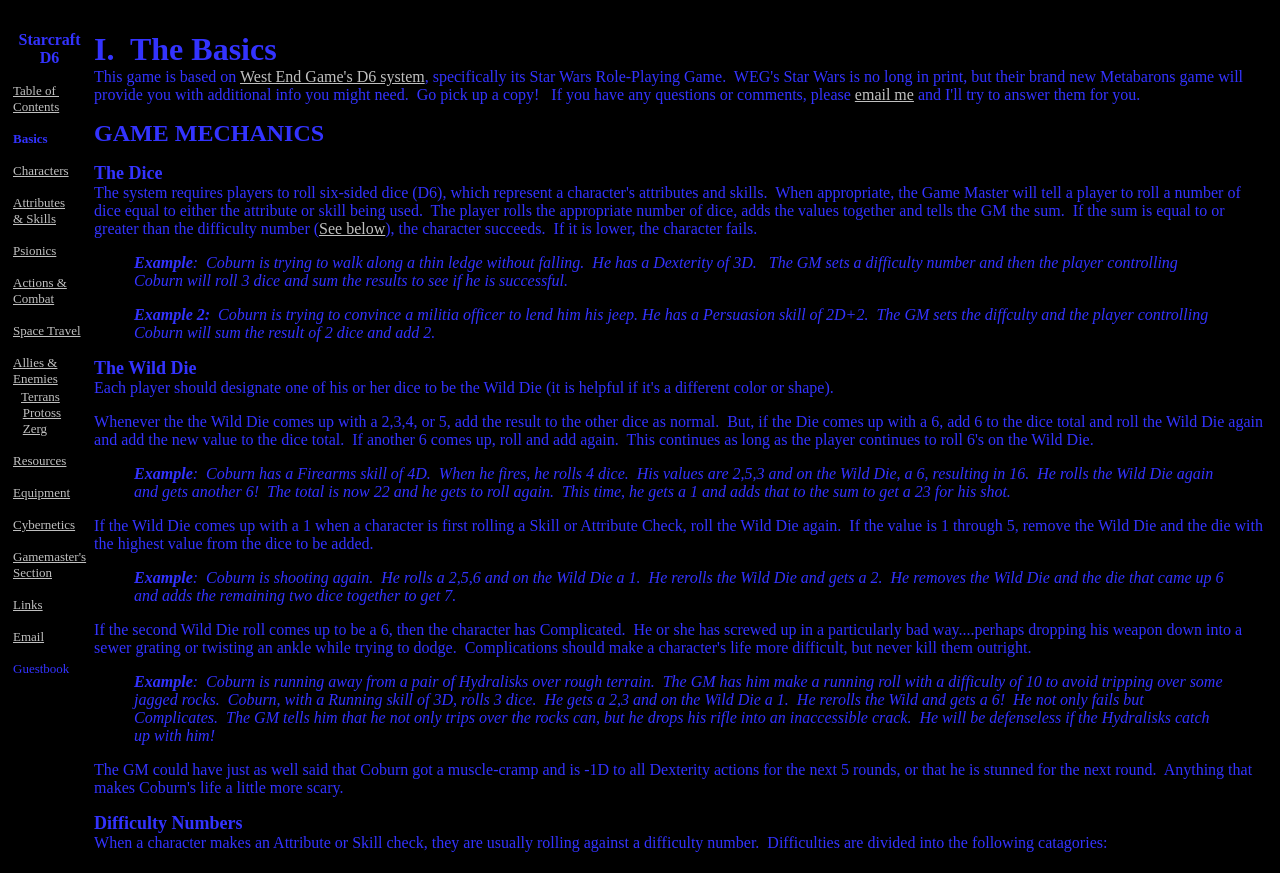Find the bounding box coordinates of the clickable element required to execute the following instruction: "Follow 'West End Game's D6 system' link". Provide the coordinates as four float numbers between 0 and 1, i.e., [left, top, right, bottom].

[0.188, 0.078, 0.332, 0.097]